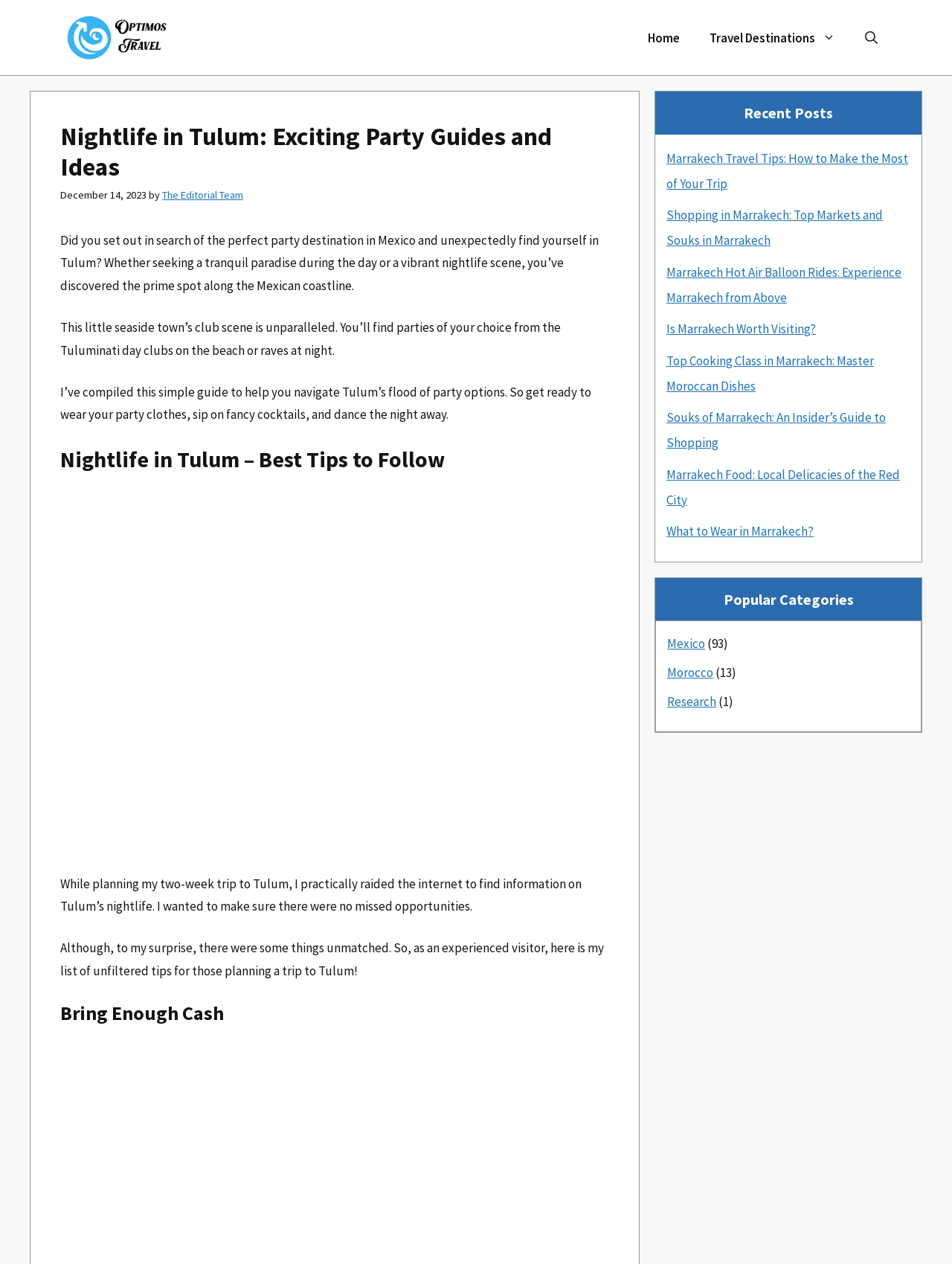Locate the bounding box coordinates of the UI element described by: "Morocco". The bounding box coordinates should consist of four float numbers between 0 and 1, i.e., [left, top, right, bottom].

[0.701, 0.526, 0.749, 0.539]